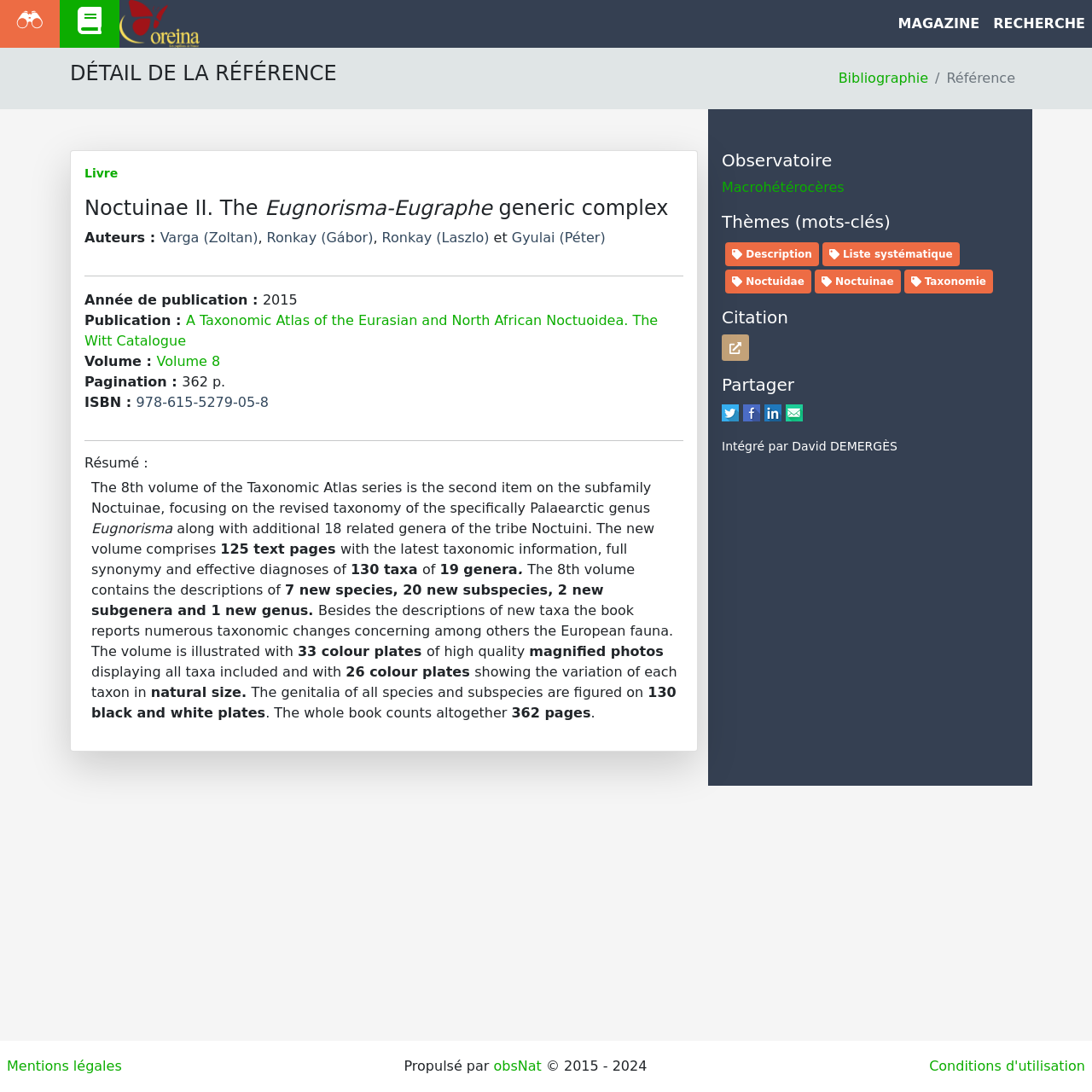Show the bounding box coordinates of the region that should be clicked to follow the instruction: "Go to the bibliographie."

[0.768, 0.064, 0.85, 0.079]